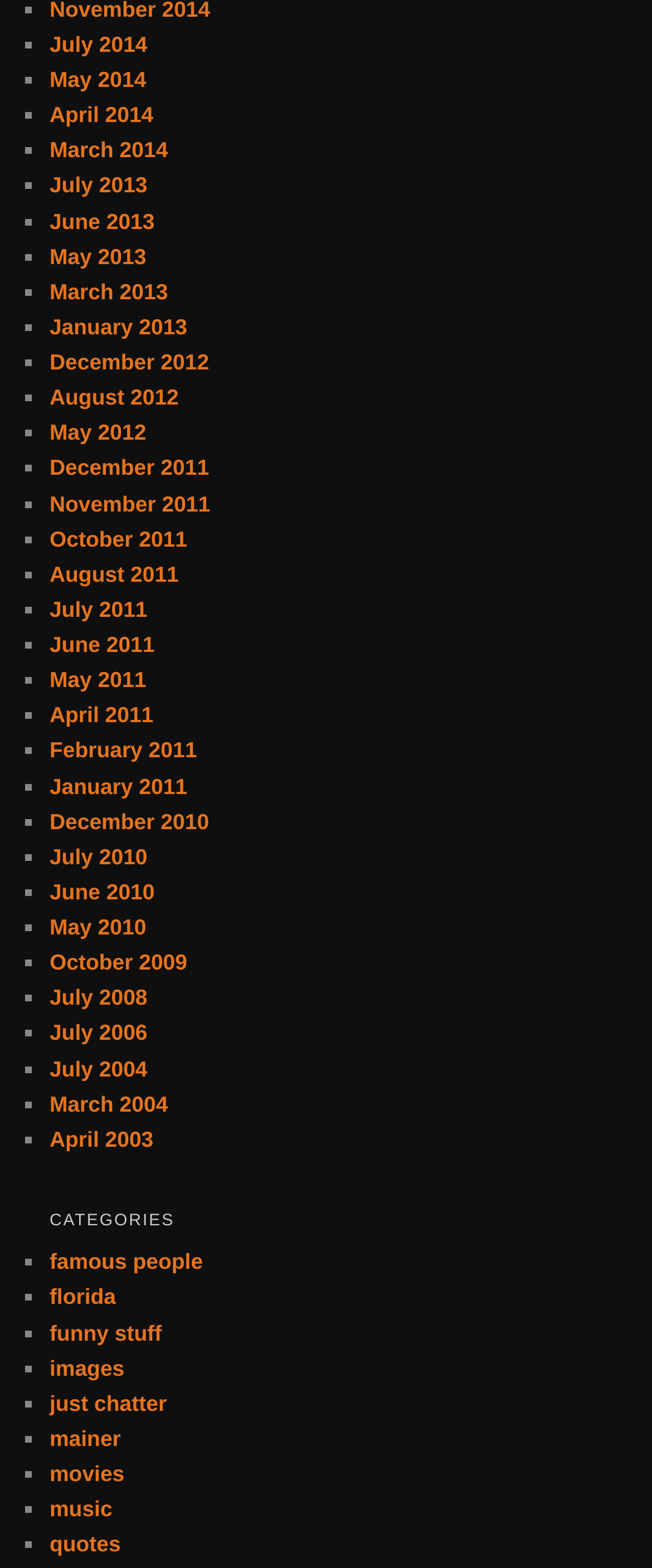How many categories are there in the webpage?
Using the information from the image, give a concise answer in one word or a short phrase.

8